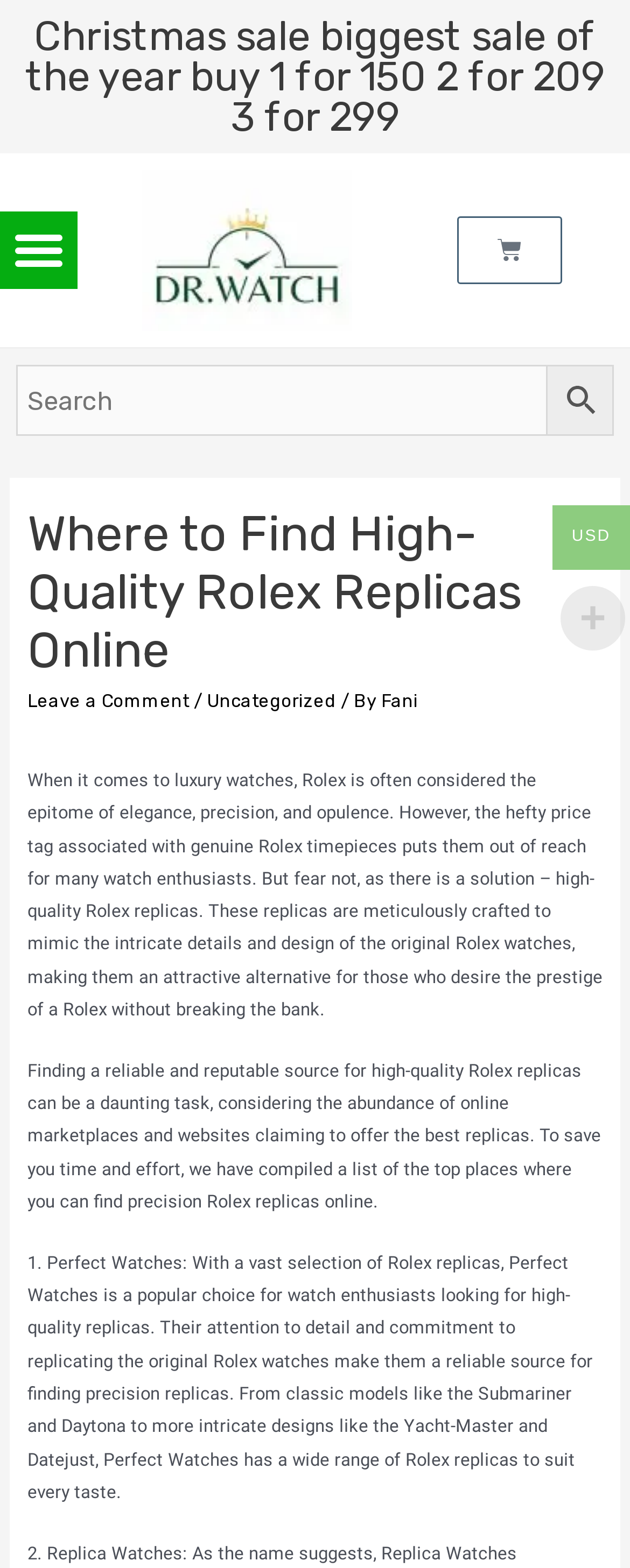Respond to the question below with a single word or phrase:
What is the currency used on the webpage?

USD